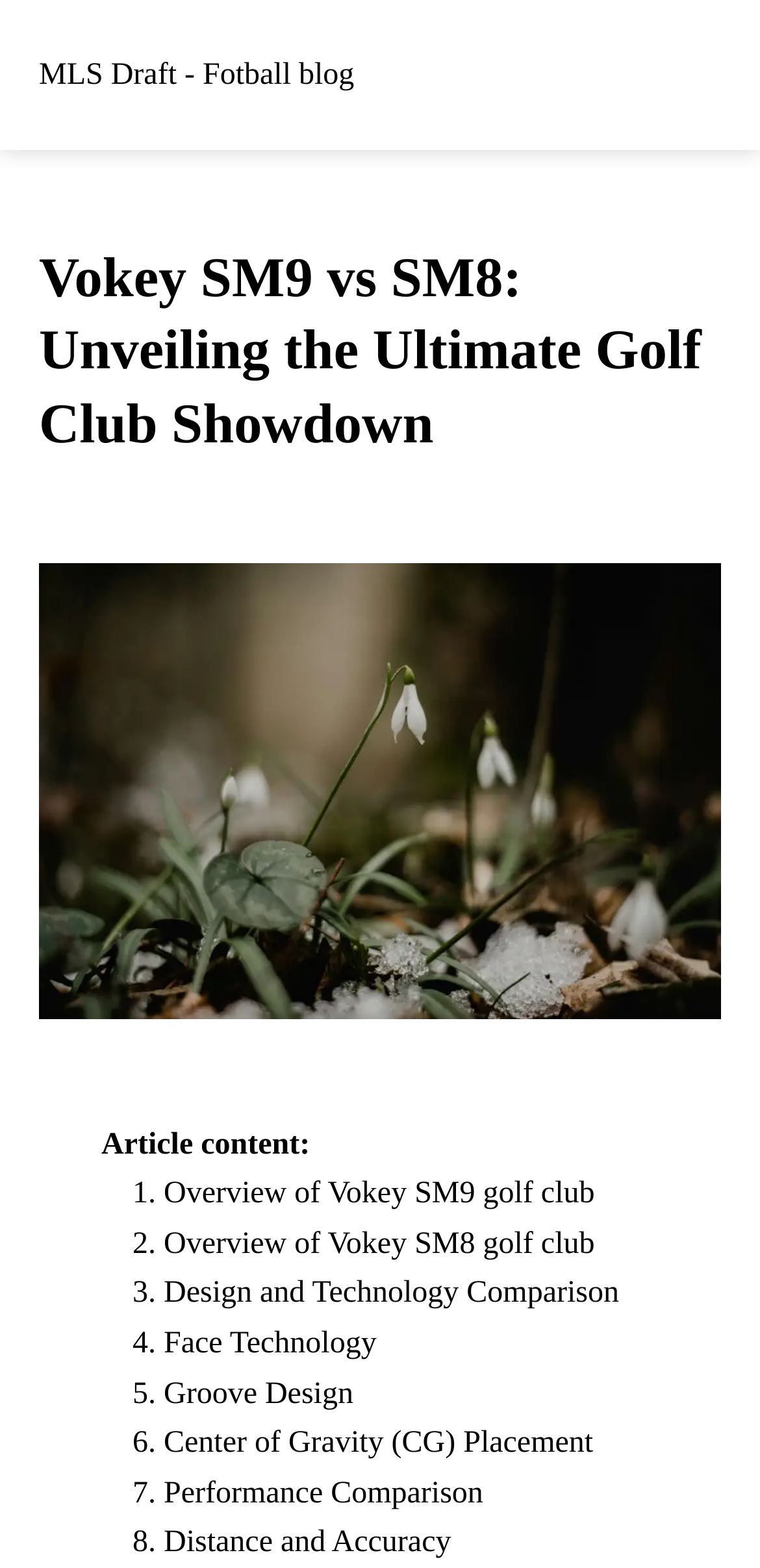Please mark the bounding box coordinates of the area that should be clicked to carry out the instruction: "Read about Ranil Rajapaksa's refusal to adhere to Election Commission directive".

None